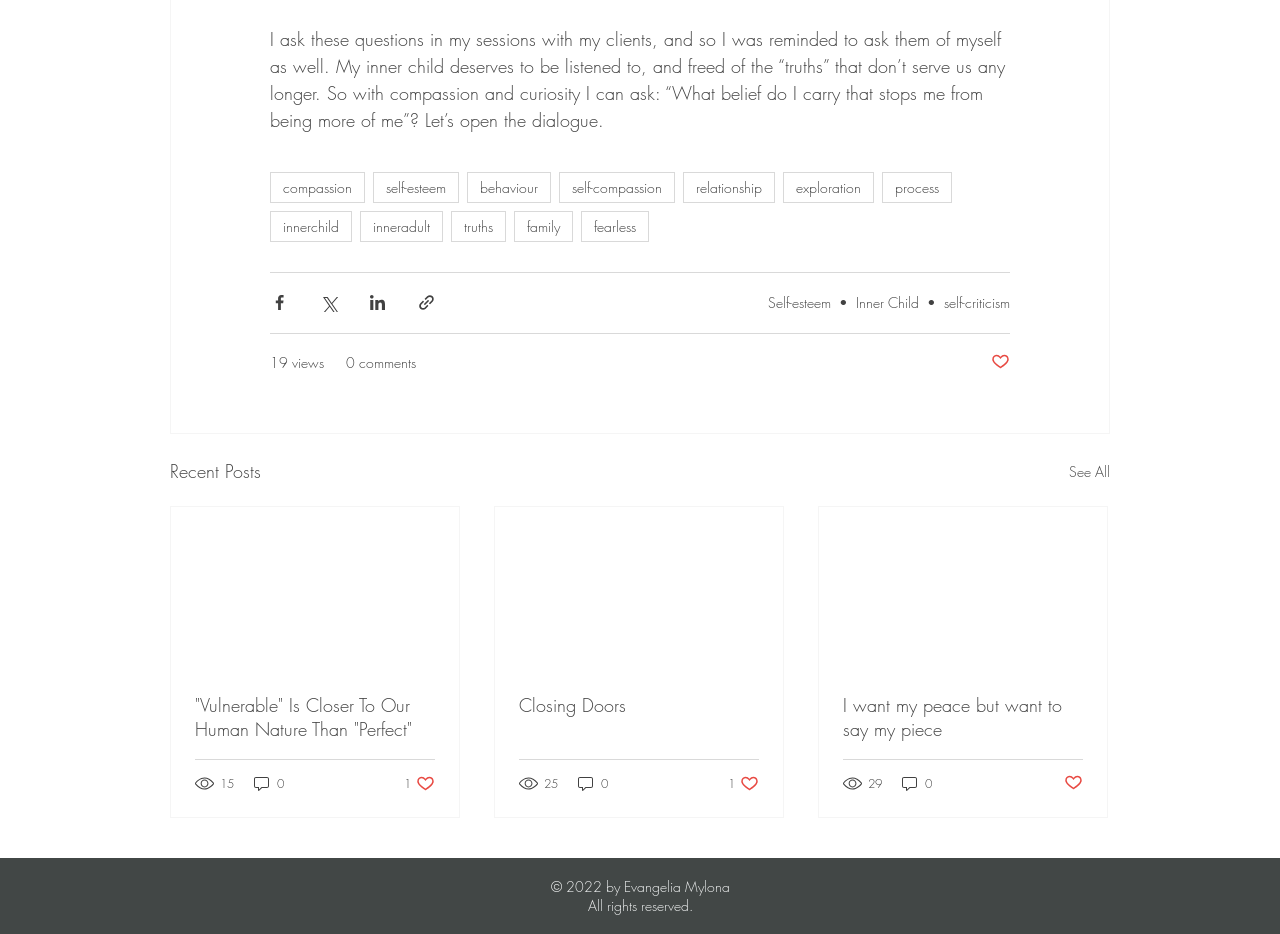Provide the bounding box coordinates for the specified HTML element described in this description: "Closing Doors". The coordinates should be four float numbers ranging from 0 to 1, in the format [left, top, right, bottom].

[0.405, 0.742, 0.593, 0.767]